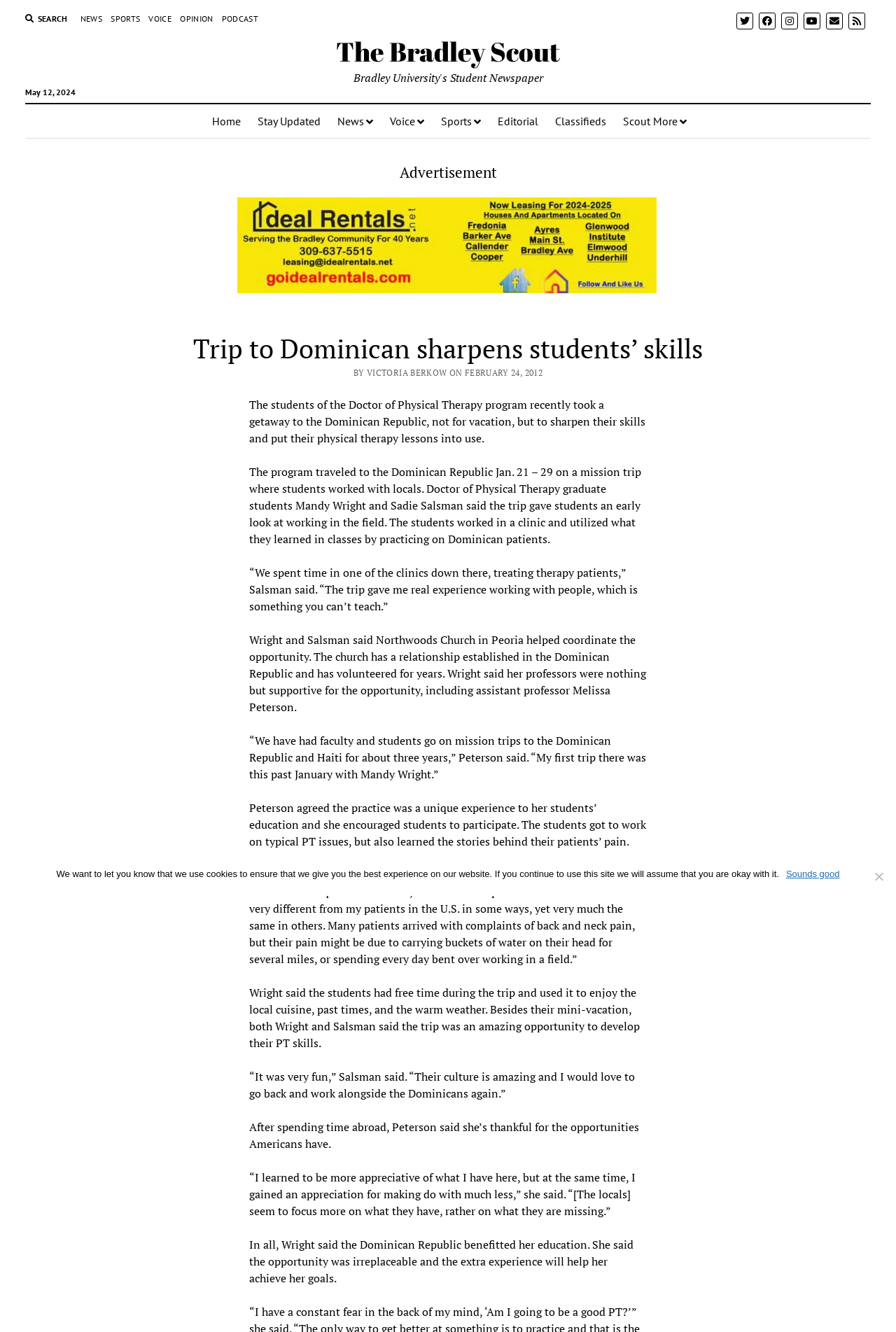Convey a detailed summary of the webpage, mentioning all key elements.

The webpage is an article from The Bradley Scout, a news website. At the top, there is a search button and a navigation menu with links to different sections such as NEWS, SPORTS, VOICE, OPINION, and PODCAST. Below the navigation menu, there are social media links to Twitter, Facebook, Instagram, YouTube, and email.

The main content of the webpage is an article titled "Trip to Dominican sharpens students' skills". The article is accompanied by an image, IMG_2153.jpg, which is placed above the article title. The article is written by Victoria Berkow and was published on February 24, 2012.

The article describes a trip taken by students of the Doctor of Physical Therapy program to the Dominican Republic, where they worked with locals and gained practical experience in their field. The article includes quotes from students Mandy Wright and Sadie Salsman, as well as assistant professor Melissa Peterson, who coordinated the trip.

The article is divided into several paragraphs, each describing a different aspect of the trip, including the students' experiences working in a clinic, their interactions with locals, and the benefits they gained from the trip.

At the bottom of the webpage, there is a cookie notice dialog that informs users about the website's use of cookies and provides options to accept or decline.

Overall, the webpage is a news article with a clear structure, including a title, image, and several paragraphs of text, as well as navigation menus and social media links at the top.